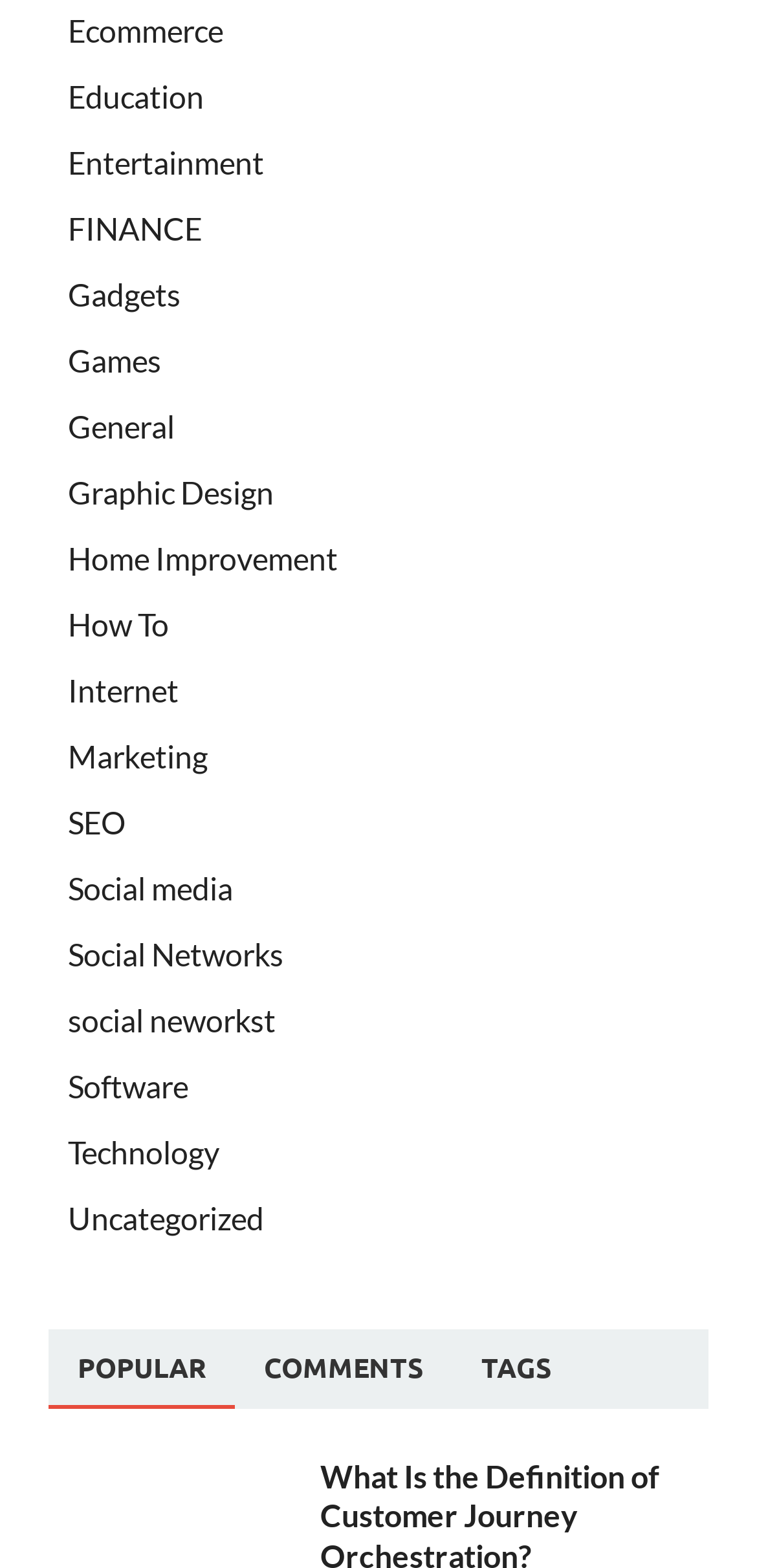Specify the bounding box coordinates of the element's area that should be clicked to execute the given instruction: "browse Social media". The coordinates should be four float numbers between 0 and 1, i.e., [left, top, right, bottom].

[0.09, 0.555, 0.308, 0.579]